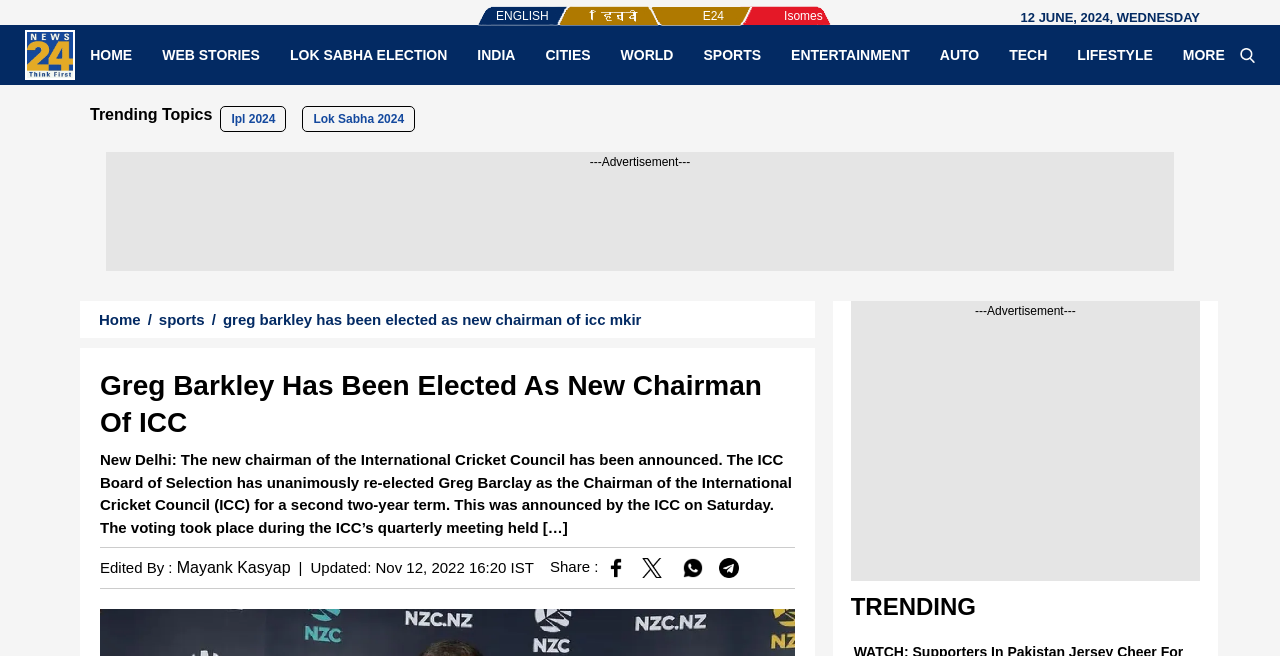With reference to the screenshot, provide a detailed response to the question below:
What is the day of the week mentioned in the article?

I found the day of the week mentioned in the article by reading the text which states that the voting took place during the ICC’s quarterly meeting held on Saturday.